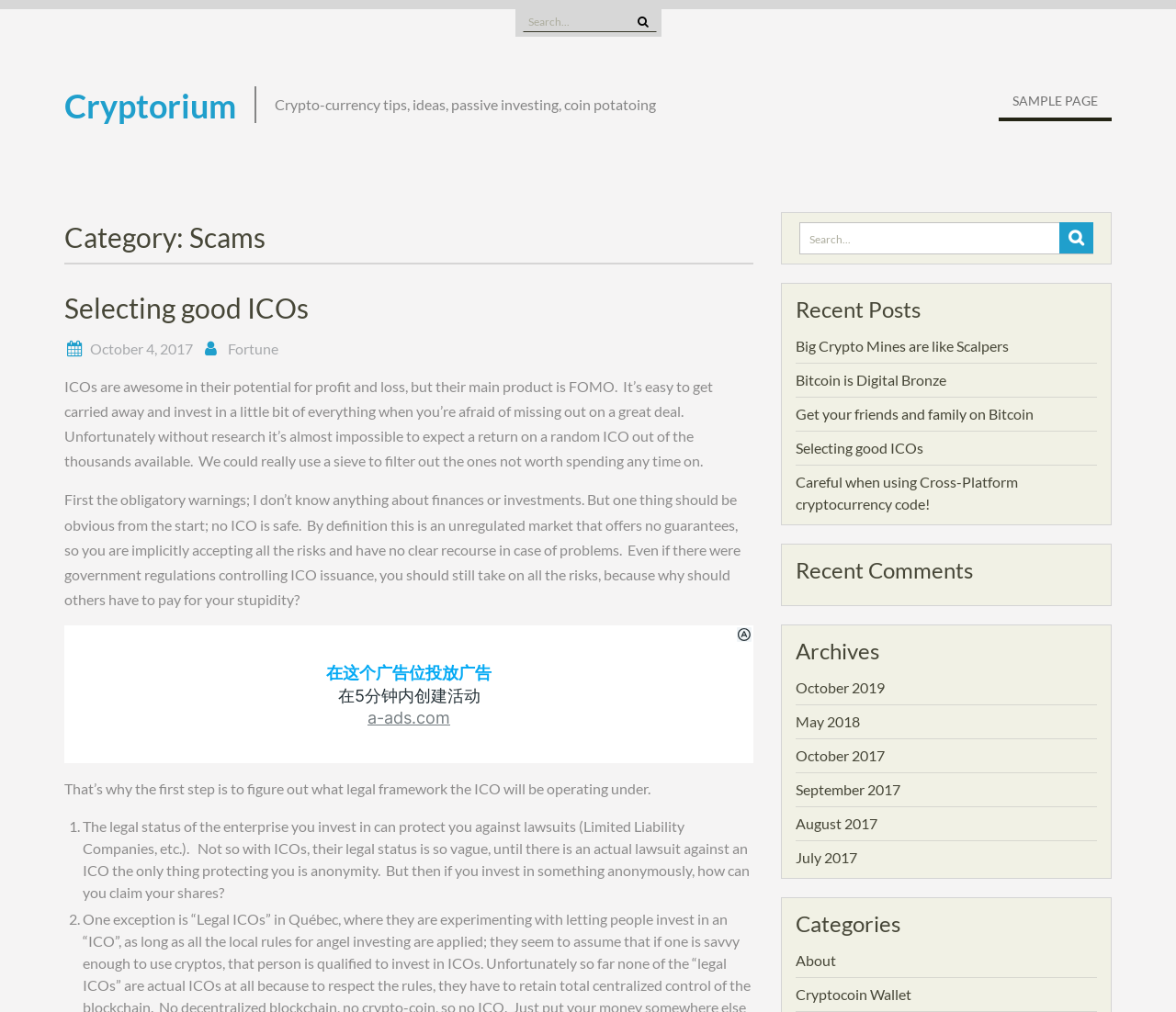Identify the bounding box coordinates for the element that needs to be clicked to fulfill this instruction: "Go to Cryptorium homepage". Provide the coordinates in the format of four float numbers between 0 and 1: [left, top, right, bottom].

[0.055, 0.084, 0.201, 0.124]